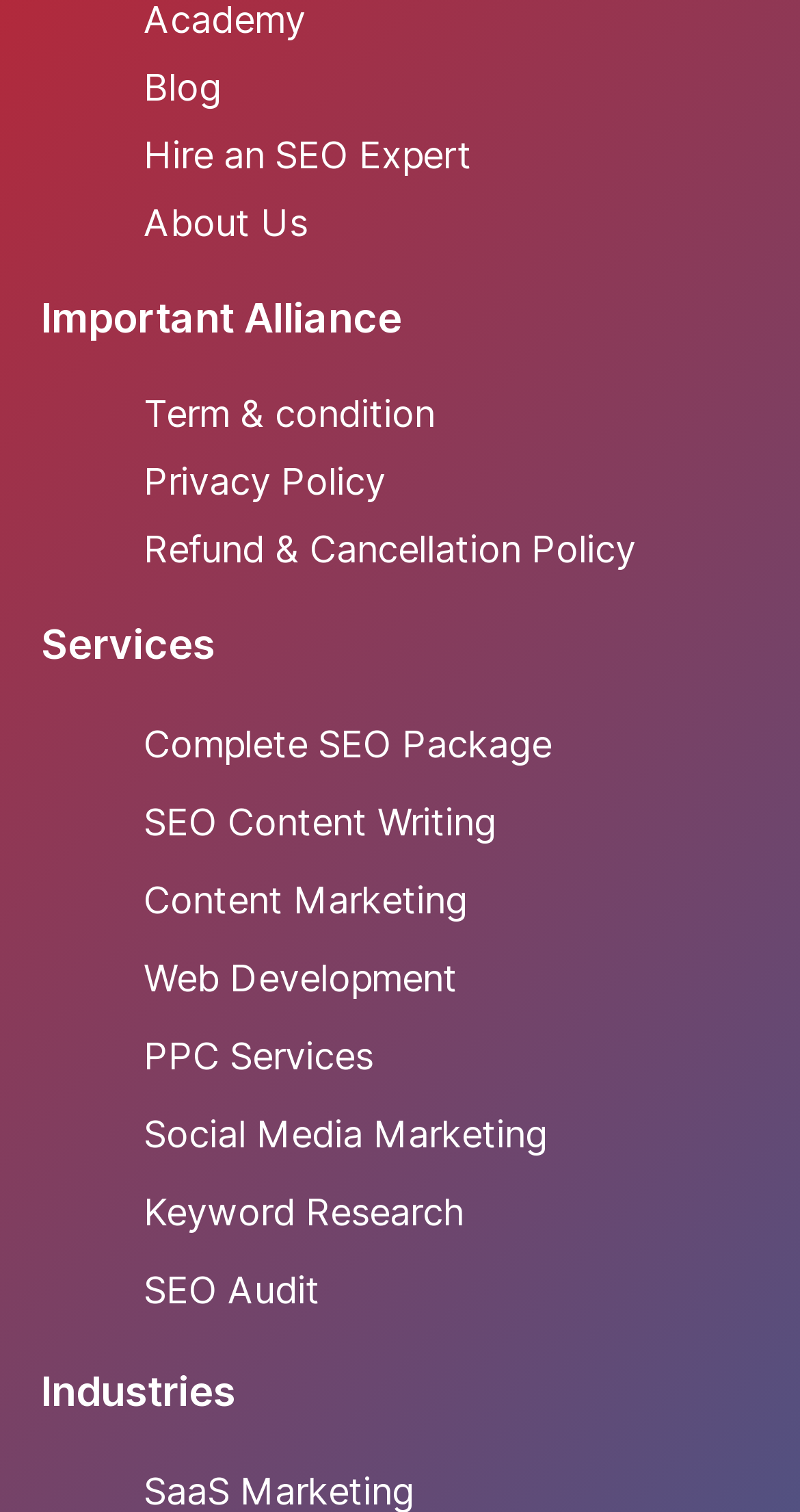What are the company's policies?
Using the picture, provide a one-word or short phrase answer.

Term & condition, Privacy Policy, Refund & Cancellation Policy